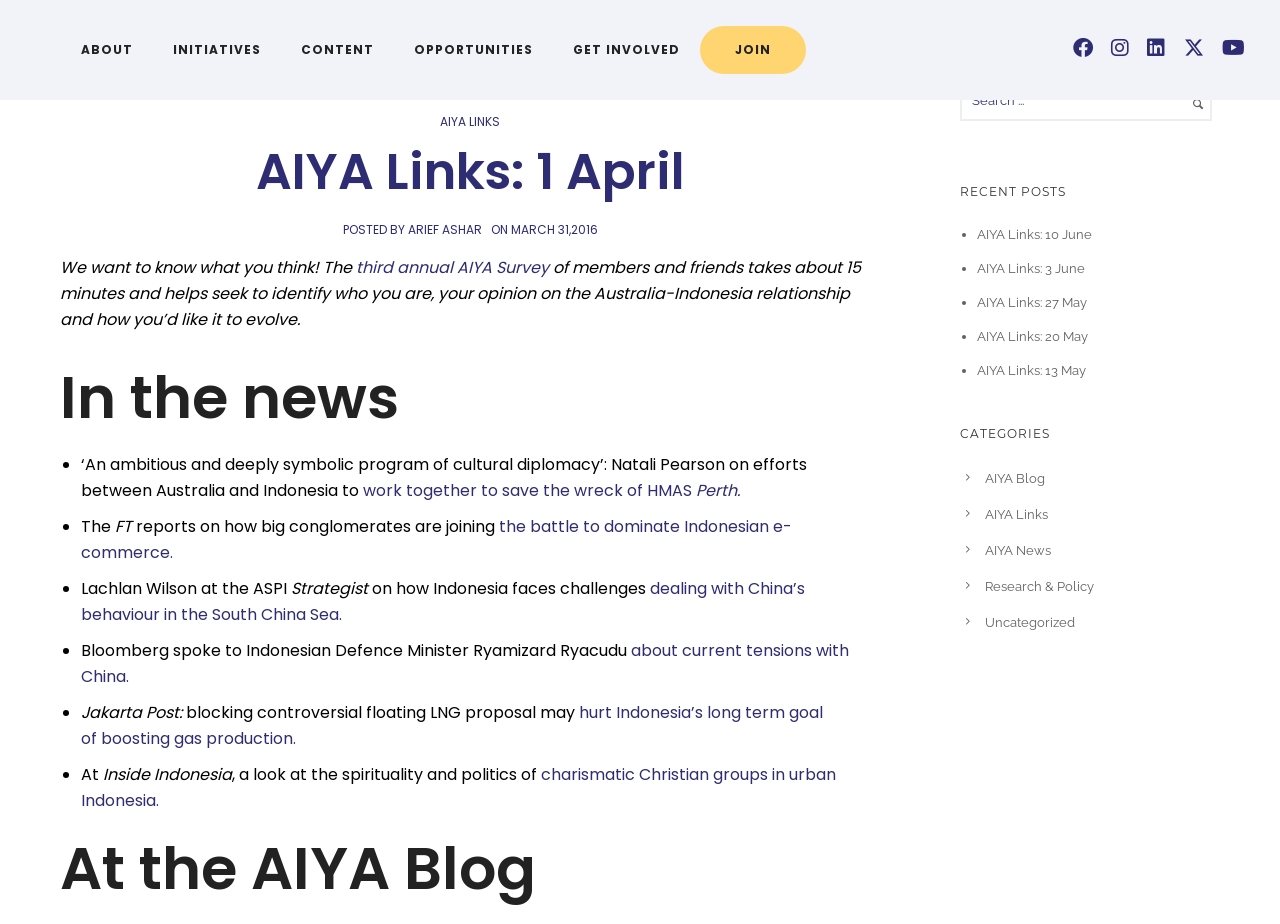Please identify the bounding box coordinates of the clickable area that will allow you to execute the instruction: "Click on the ABOUT link".

[0.048, 0.044, 0.12, 0.064]